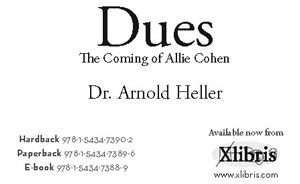How can interested readers access the book?
Based on the image, provide a one-word or brief-phrase response.

Through Xlibris and the publisher's website